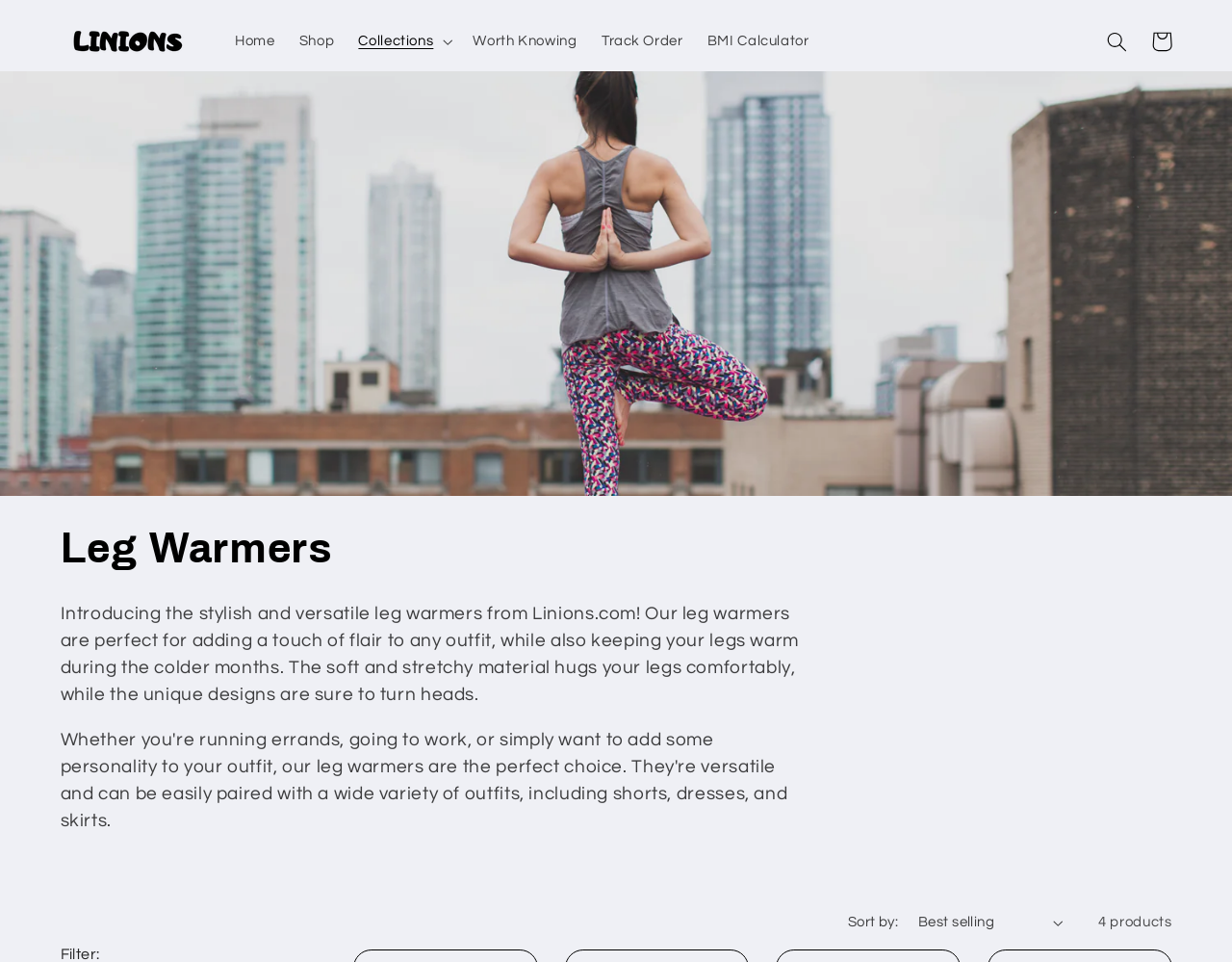Indicate the bounding box coordinates of the element that must be clicked to execute the instruction: "View the 'Cart'". The coordinates should be given as four float numbers between 0 and 1, i.e., [left, top, right, bottom].

[0.925, 0.02, 0.961, 0.066]